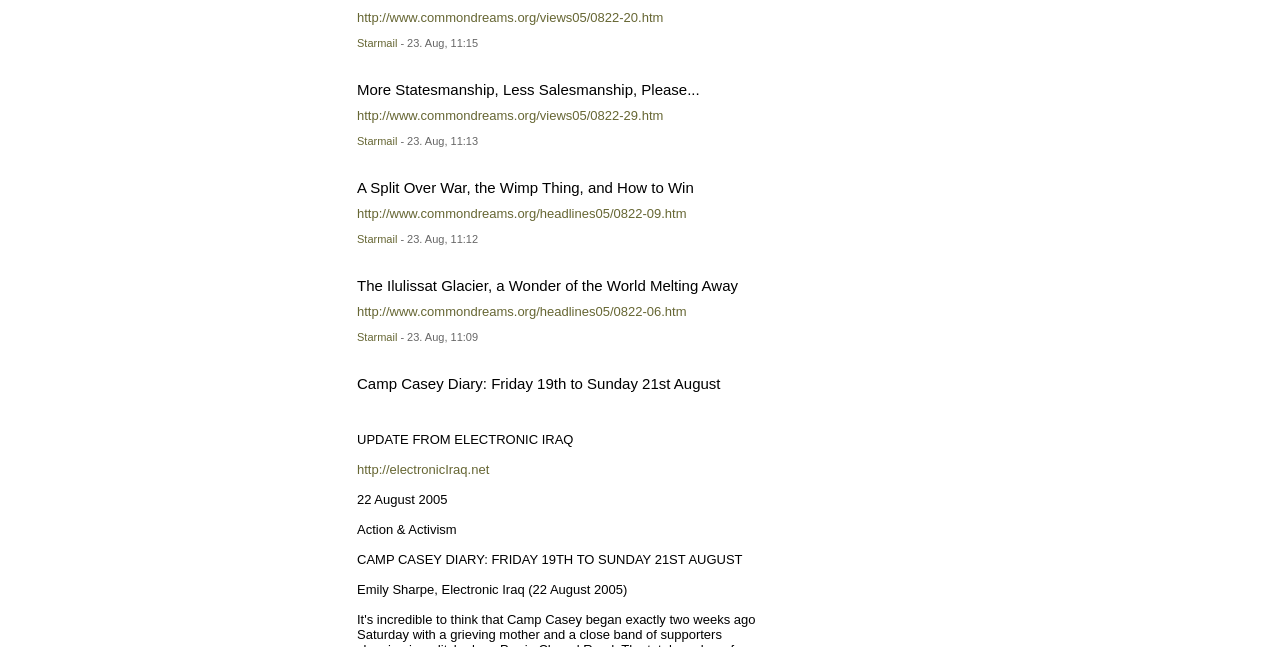Can you determine the bounding box coordinates of the area that needs to be clicked to fulfill the following instruction: "check the news headline 'A Split Over War, the Wimp Thing, and How to Win'"?

[0.279, 0.277, 0.598, 0.303]